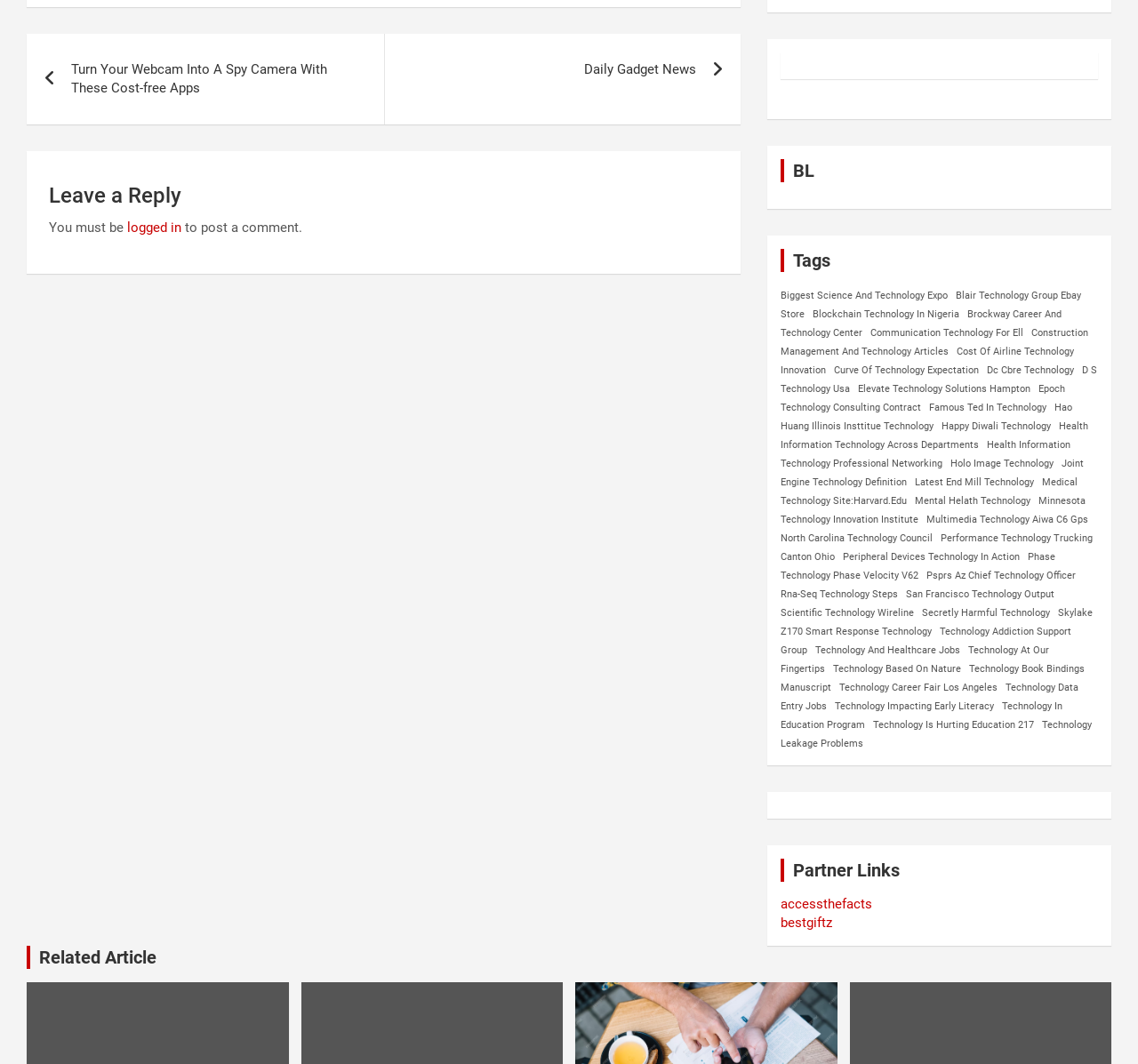Locate the bounding box coordinates of the clickable region to complete the following instruction: "Click on 'accessthefacts'."

[0.686, 0.842, 0.767, 0.858]